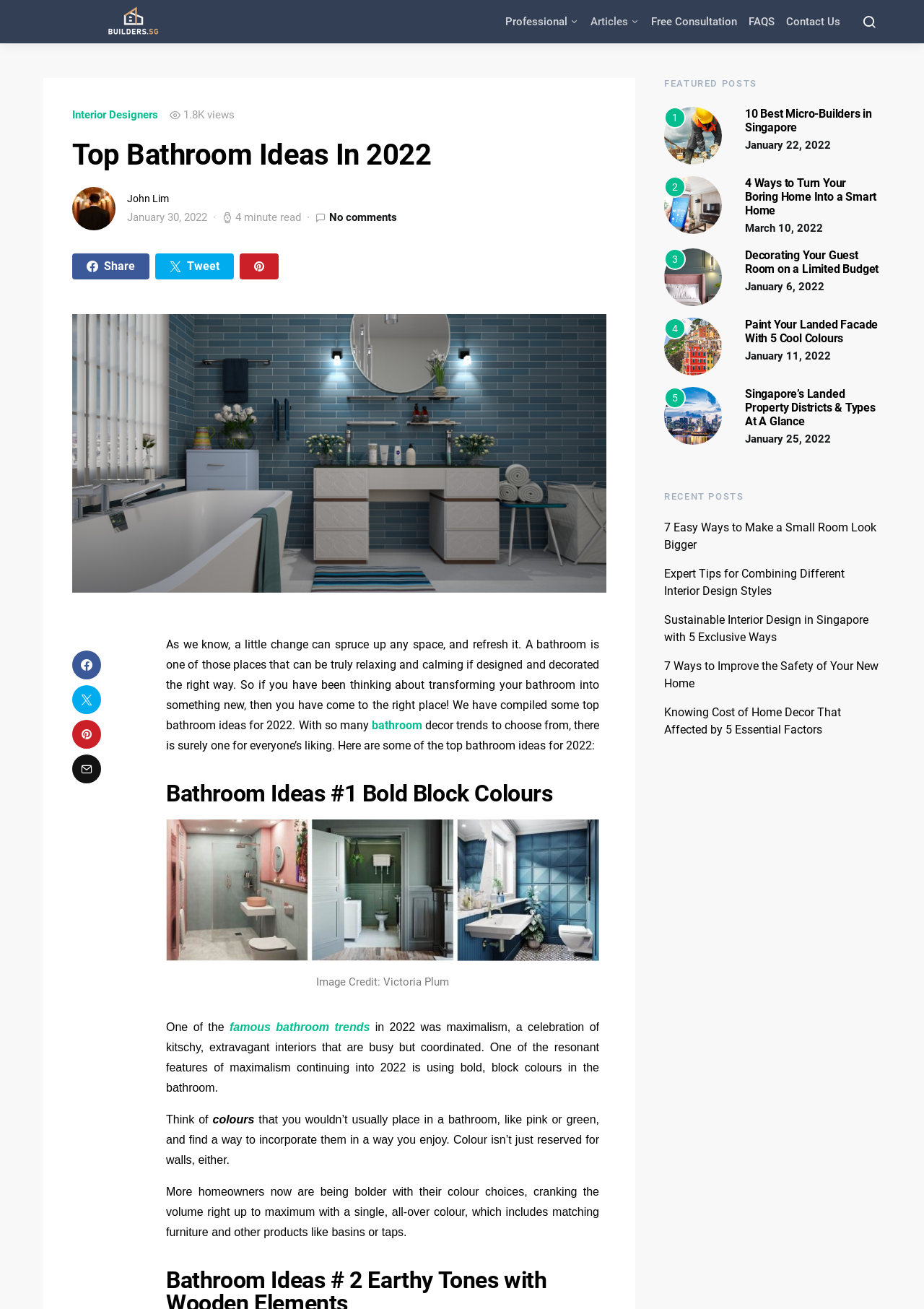Can you find the bounding box coordinates for the element that needs to be clicked to execute this instruction: "View the image of 'Bathroom Ideas'"? The coordinates should be given as four float numbers between 0 and 1, i.e., [left, top, right, bottom].

[0.078, 0.24, 0.656, 0.453]